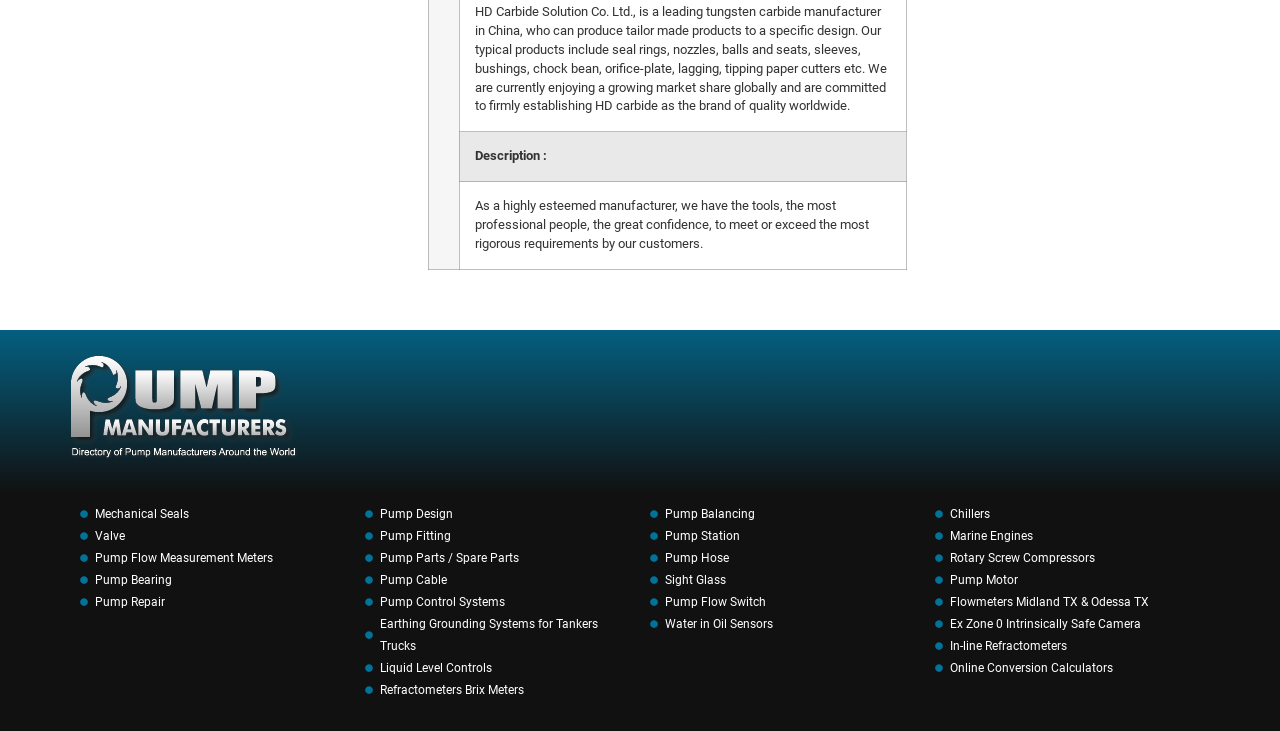Locate the bounding box coordinates of the segment that needs to be clicked to meet this instruction: "Click on Mechanical Seals".

[0.062, 0.688, 0.27, 0.718]